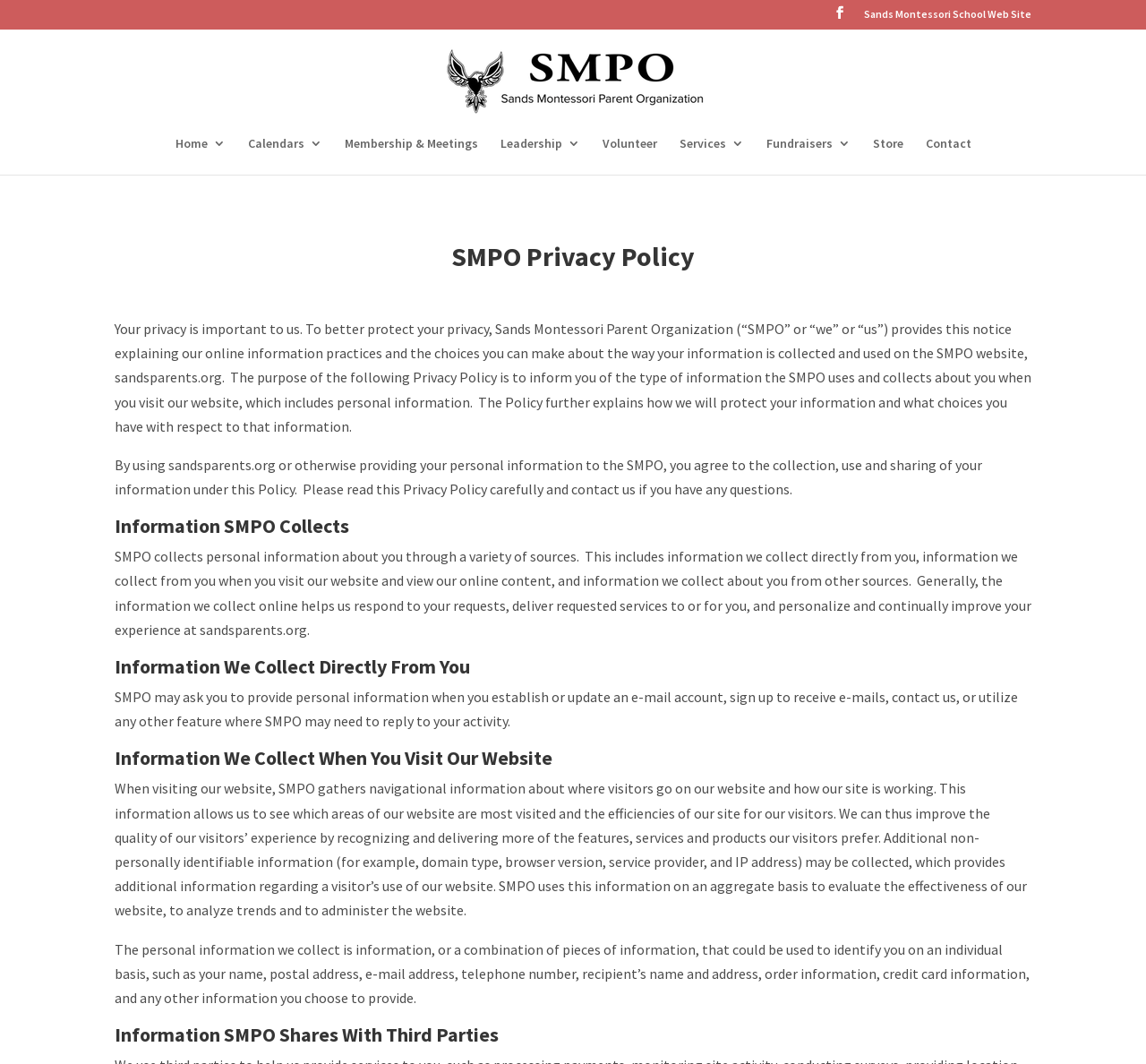Please identify the bounding box coordinates of the region to click in order to complete the task: "Click on Membership & Meetings". The coordinates must be four float numbers between 0 and 1, specified as [left, top, right, bottom].

[0.3, 0.128, 0.417, 0.164]